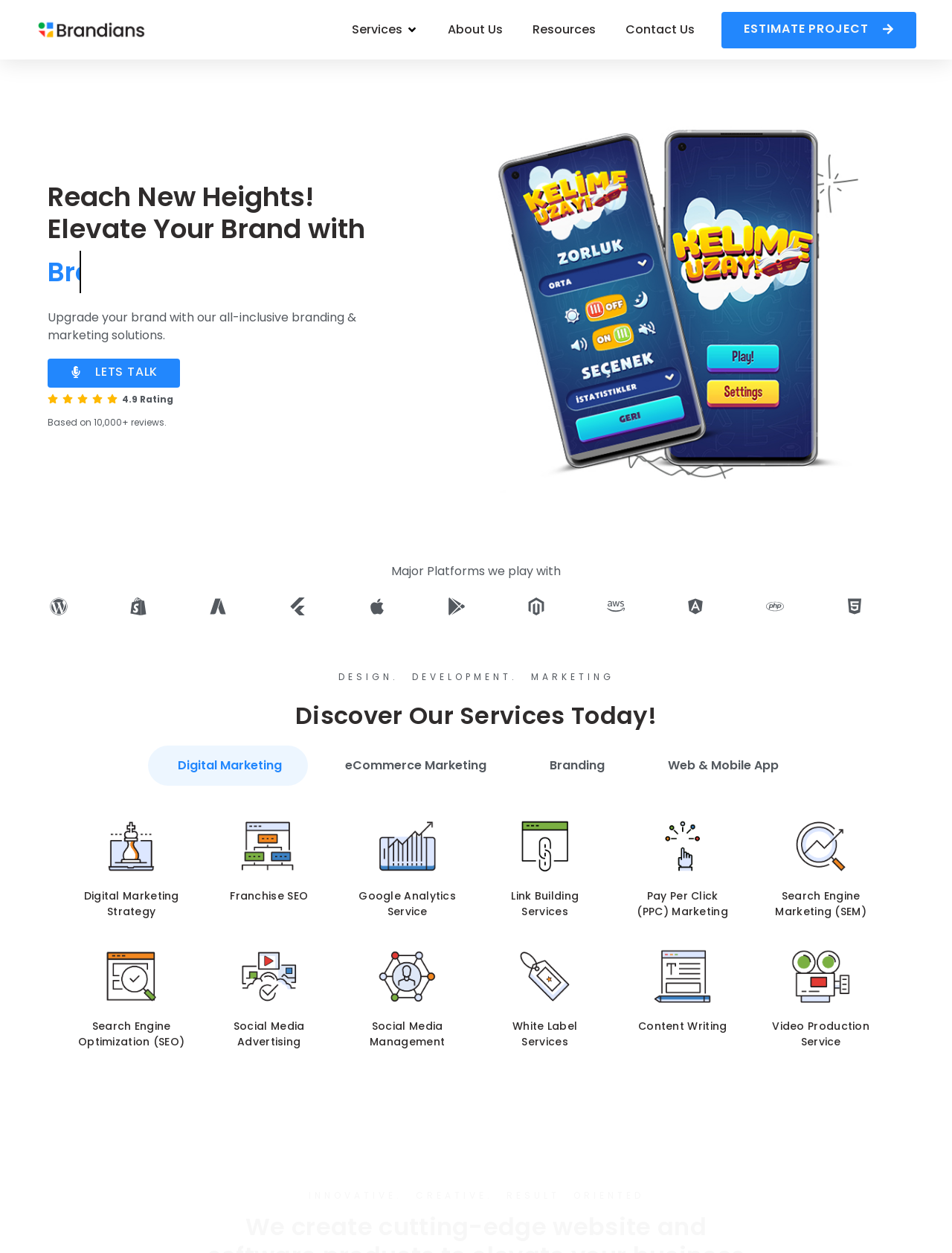What is the call-to-action button at the top of the webpage?
Provide an in-depth answer to the question, covering all aspects.

The call-to-action button at the top of the webpage is obtained from the link element 'ESTIMATE PROJECT' which is located at the top right corner of the webpage.